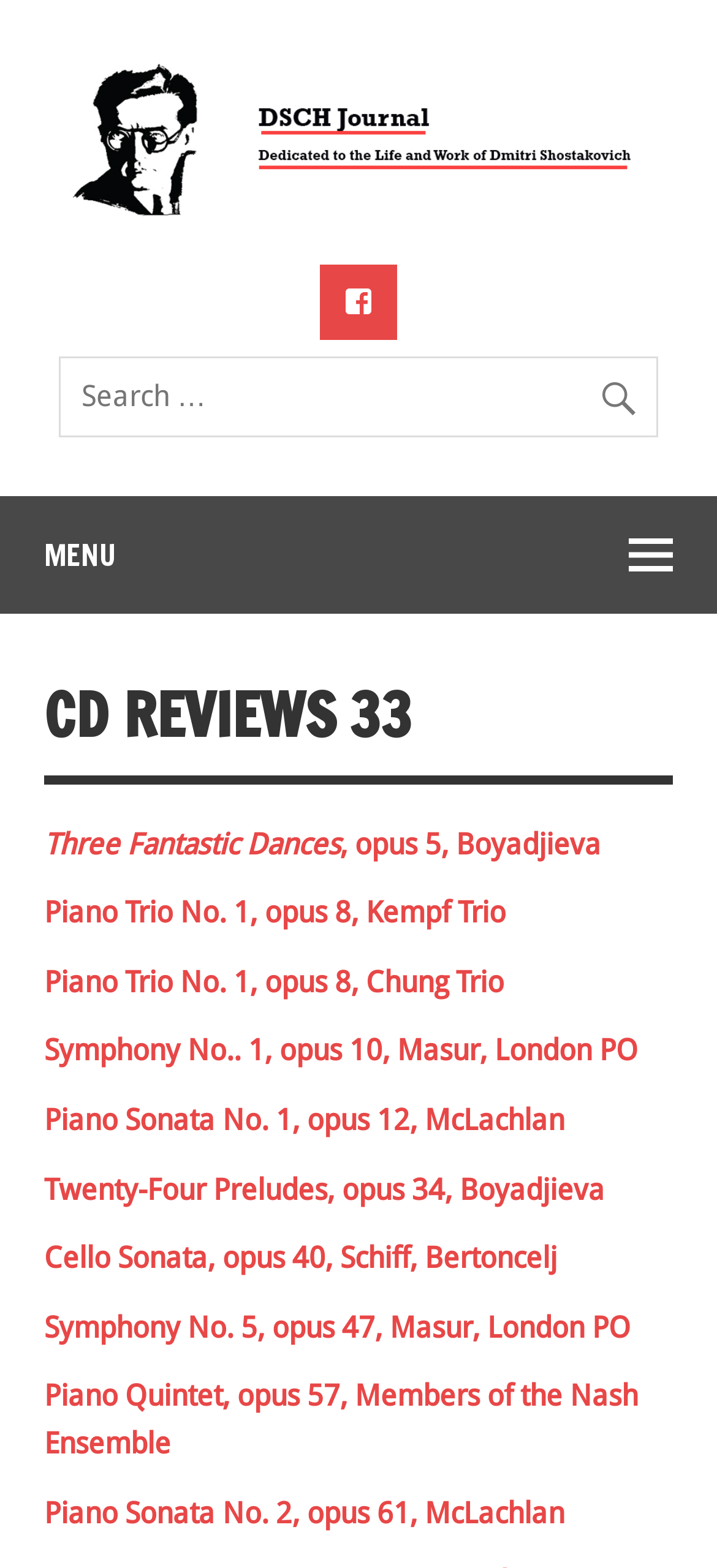By analyzing the image, answer the following question with a detailed response: What is the purpose of the search box?

The search box is located at the top right corner of the webpage, and it allows users to search for specific content within the website.